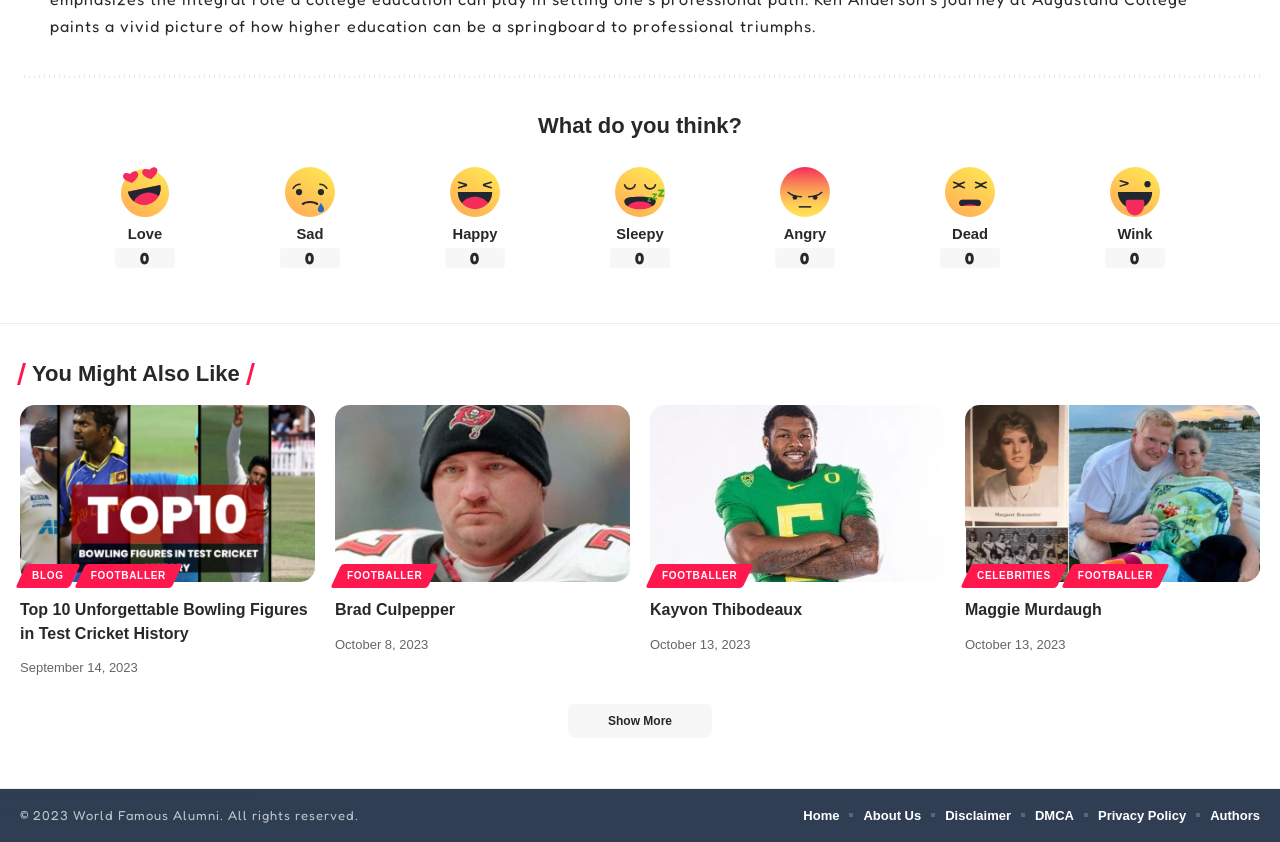How many links are there in the 'You Might Also Like' section?
Provide an in-depth answer to the question, covering all aspects.

The 'You Might Also Like' section contains three links to articles, each with an associated image and category. The links are to articles about 'Where Did Top 10 Unforgettable Bowling Figures In Test Cricket History Go To College', 'Brad Culpepper', and 'Kayvon Thibodeaux'.